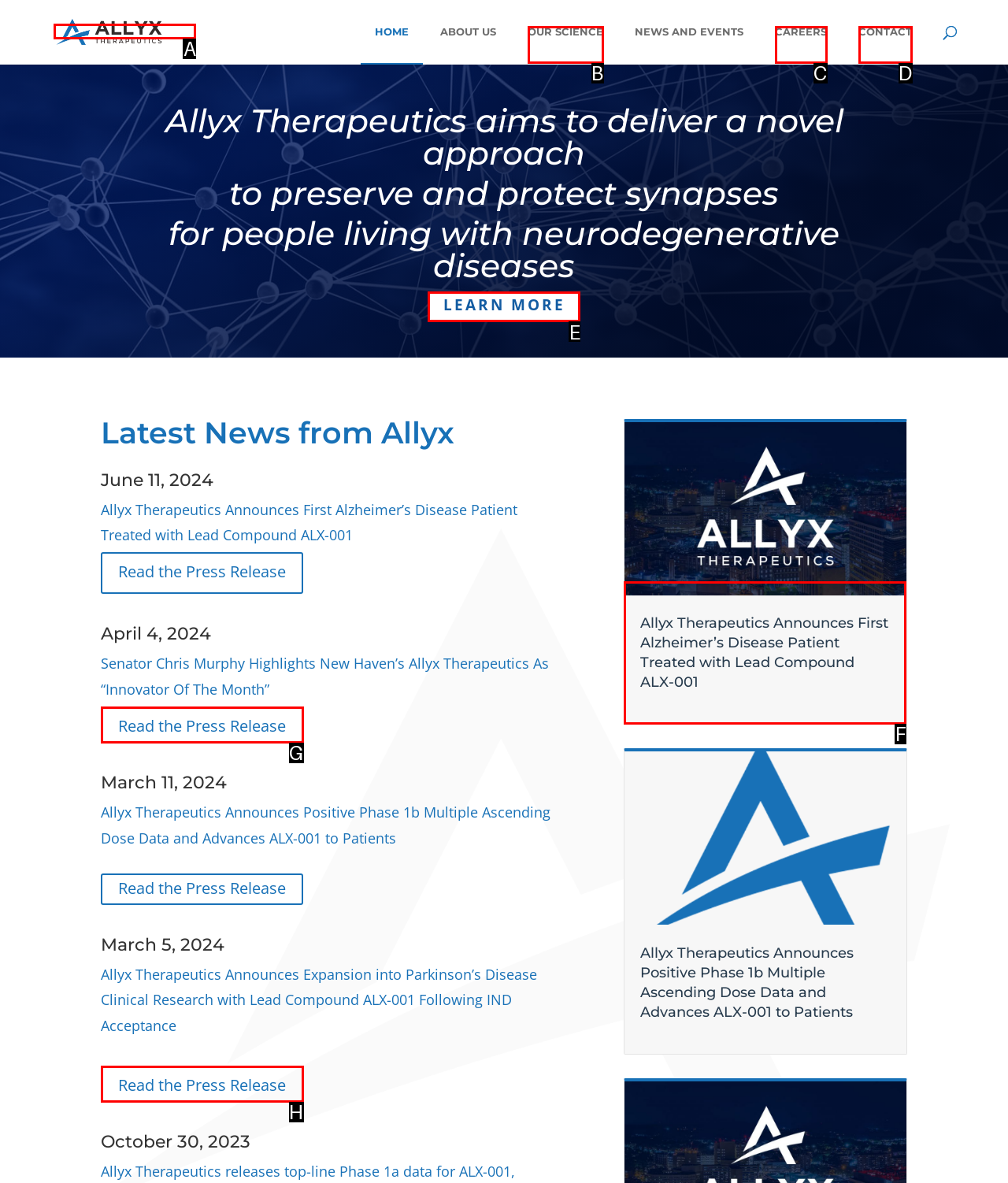Match the element description: Our Science to the correct HTML element. Answer with the letter of the selected option.

B